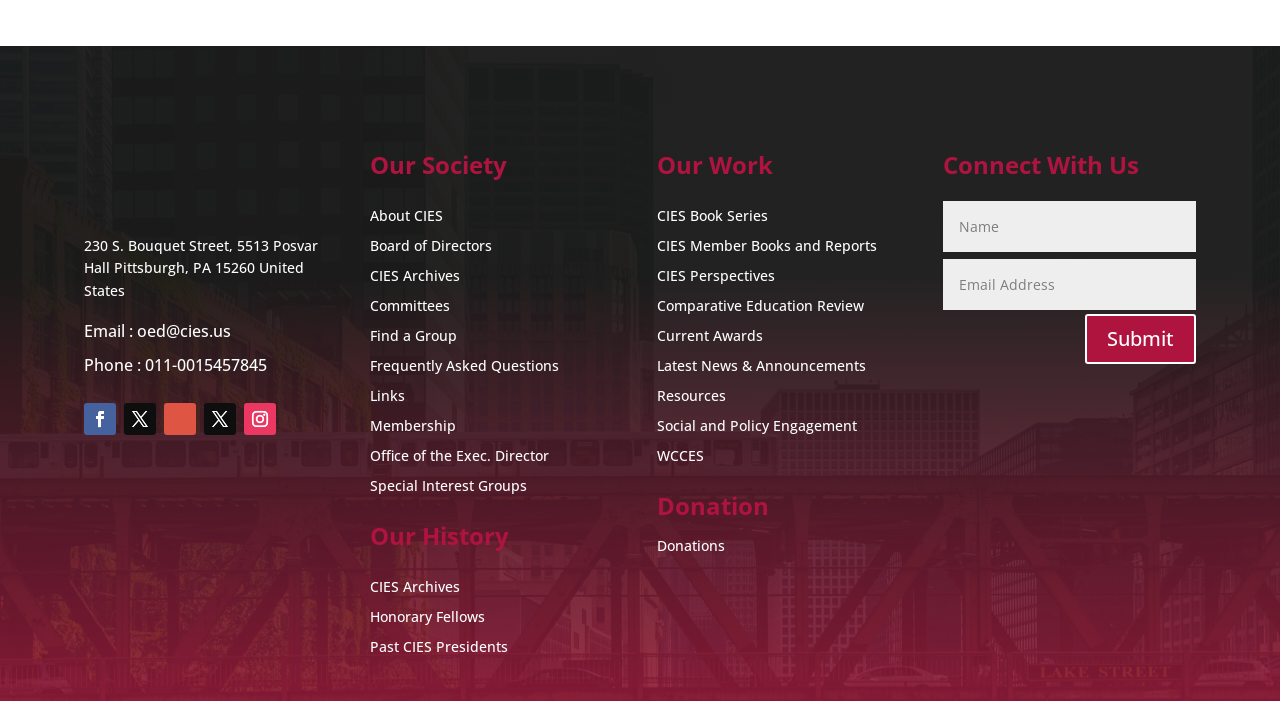Pinpoint the bounding box coordinates of the element you need to click to execute the following instruction: "Click the Submit button". The bounding box should be represented by four float numbers between 0 and 1, in the format [left, top, right, bottom].

[0.848, 0.448, 0.934, 0.52]